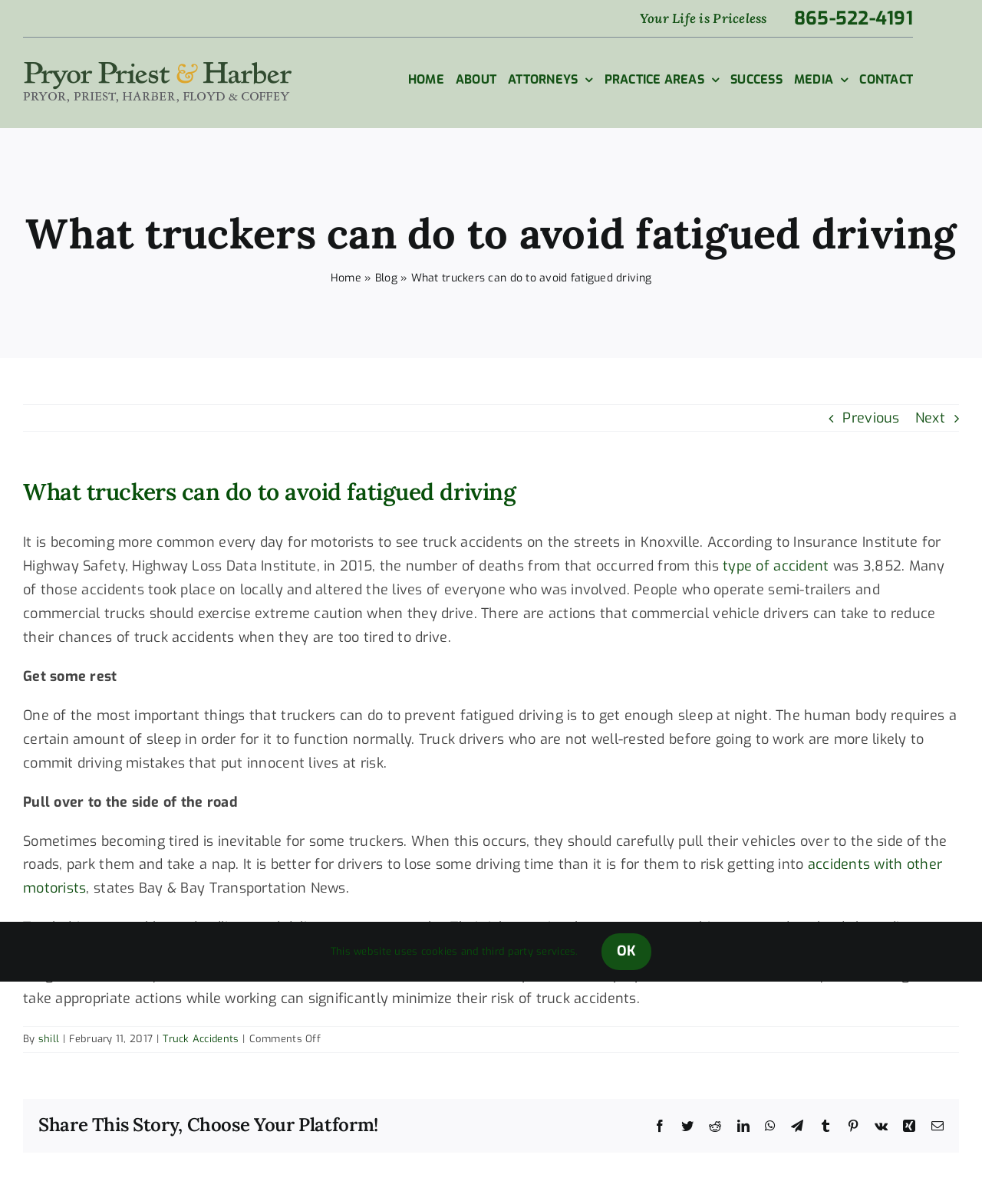Determine the bounding box coordinates of the target area to click to execute the following instruction: "Click the 'CONTACT' link."

[0.875, 0.032, 0.93, 0.079]